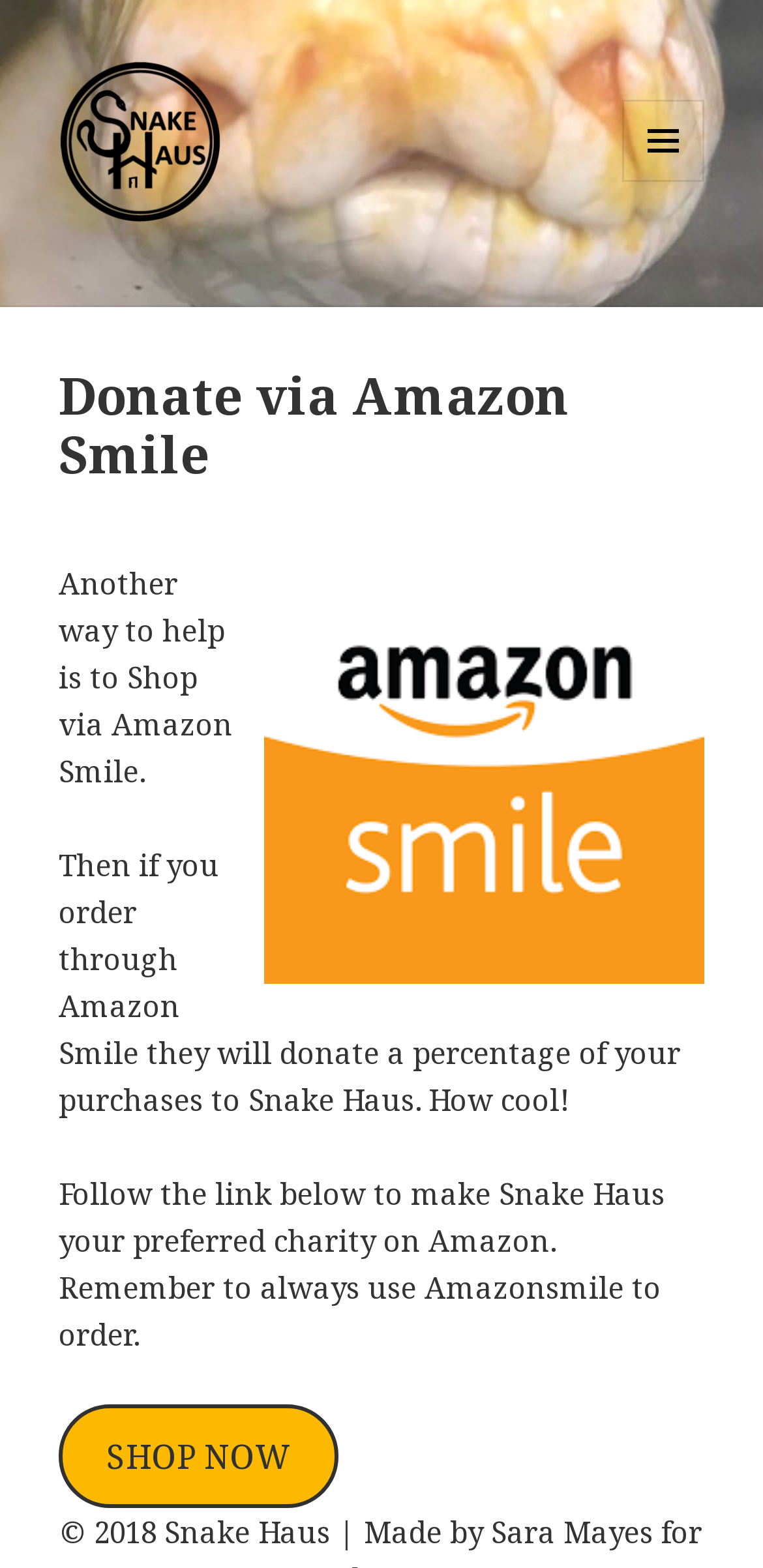What is the call-to-action on the webpage?
Using the information from the image, provide a comprehensive answer to the question.

I identified this by looking at the link 'SHOP NOW' which is a prominent call-to-action on the webpage, encouraging users to take action.